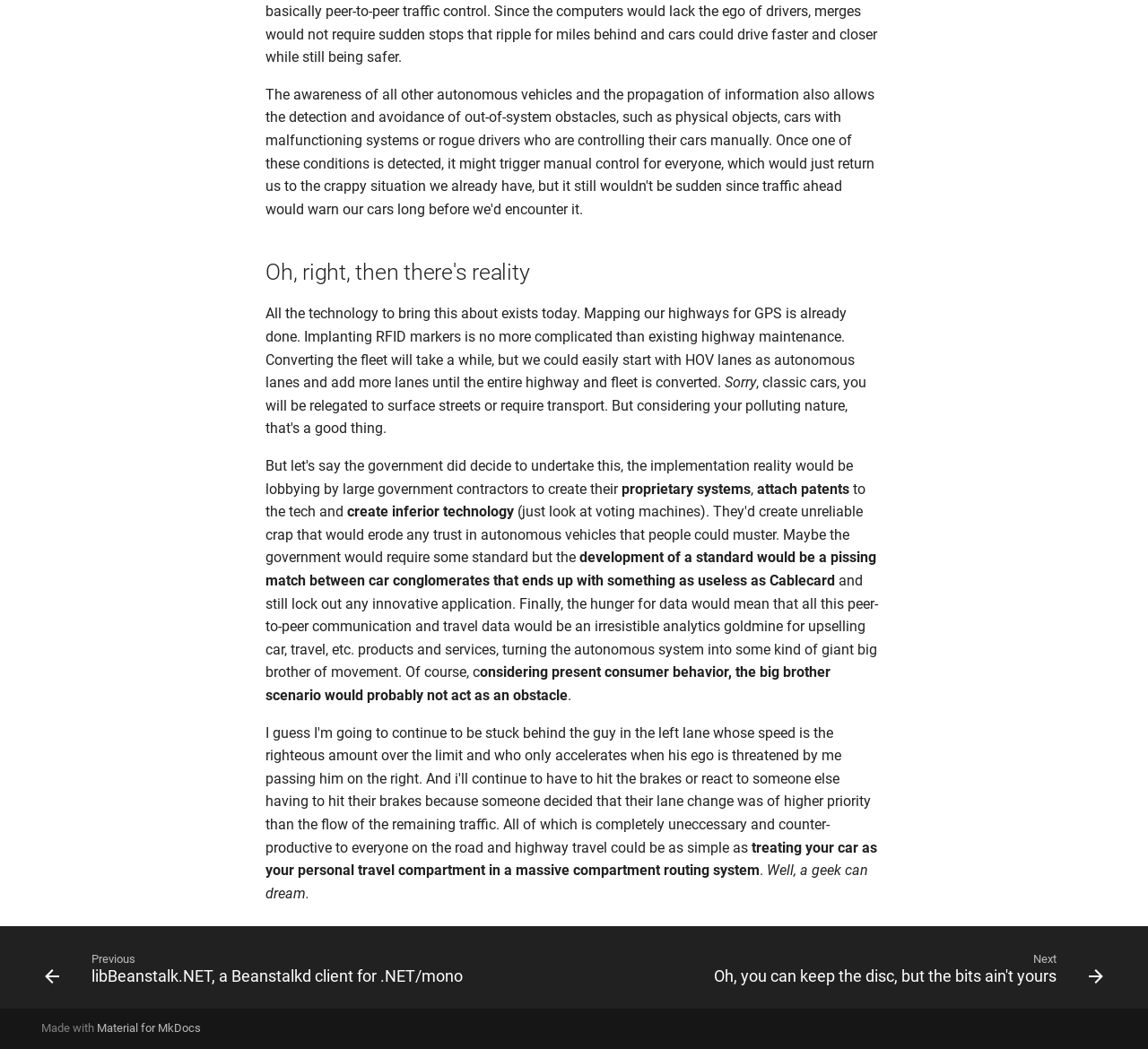What is the author's opinion on the potential for innovation in autonomous highway systems?
Answer with a single word or short phrase according to what you see in the image.

Limited